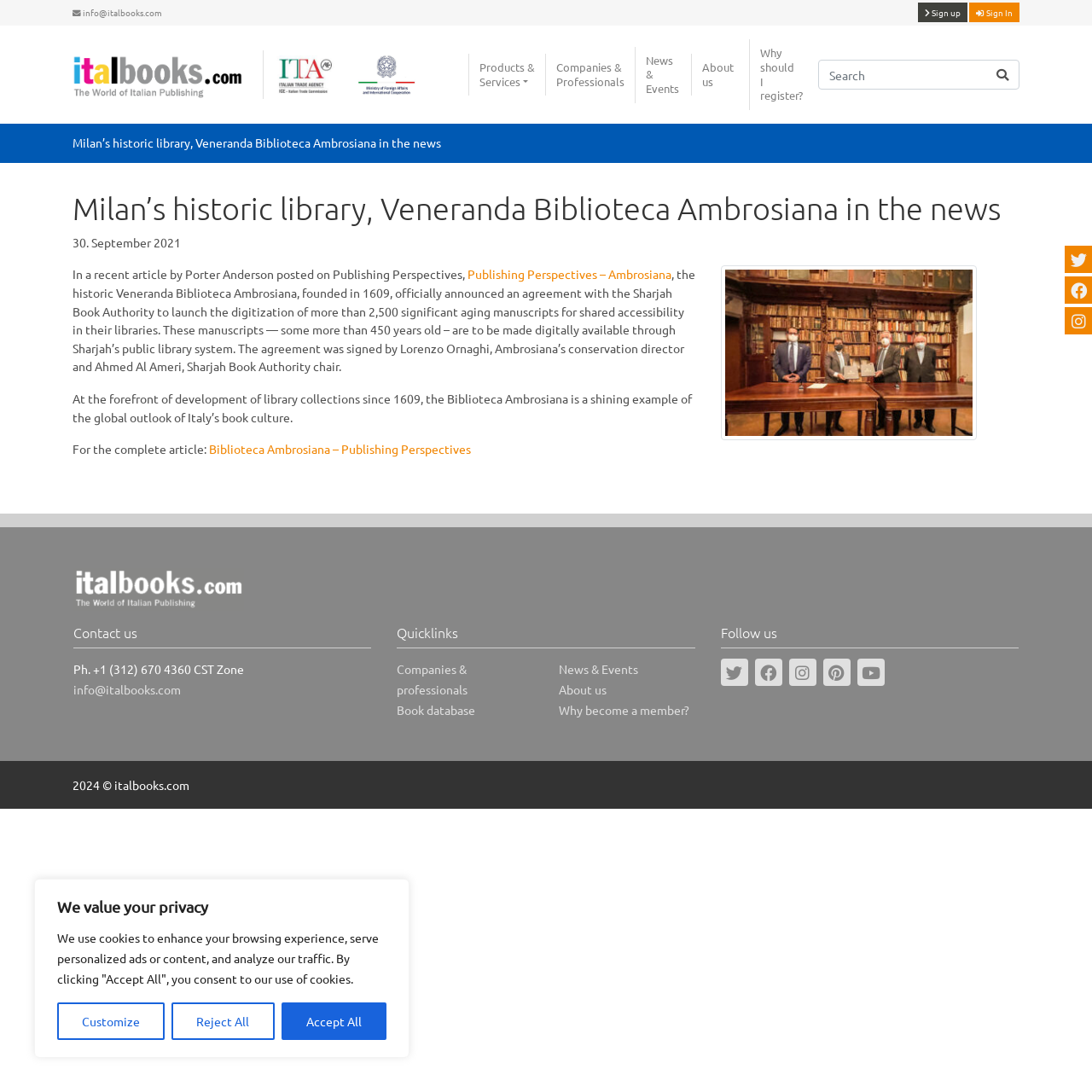Please identify the bounding box coordinates of the element's region that needs to be clicked to fulfill the following instruction: "Contact us". The bounding box coordinates should consist of four float numbers between 0 and 1, i.e., [left, top, right, bottom].

[0.067, 0.572, 0.34, 0.594]